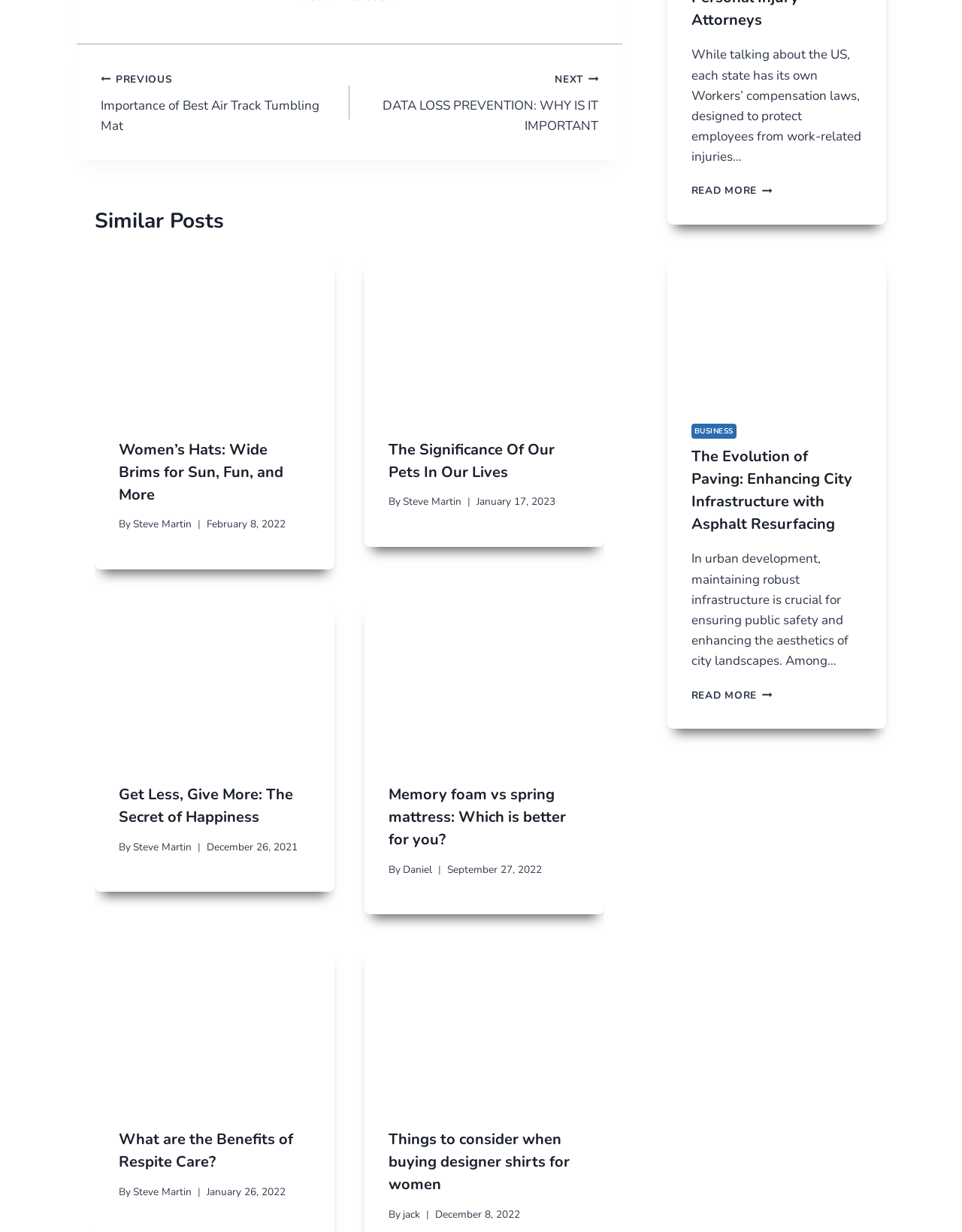Determine the bounding box coordinates of the region that needs to be clicked to achieve the task: "Click the 'Back to blog' link".

None